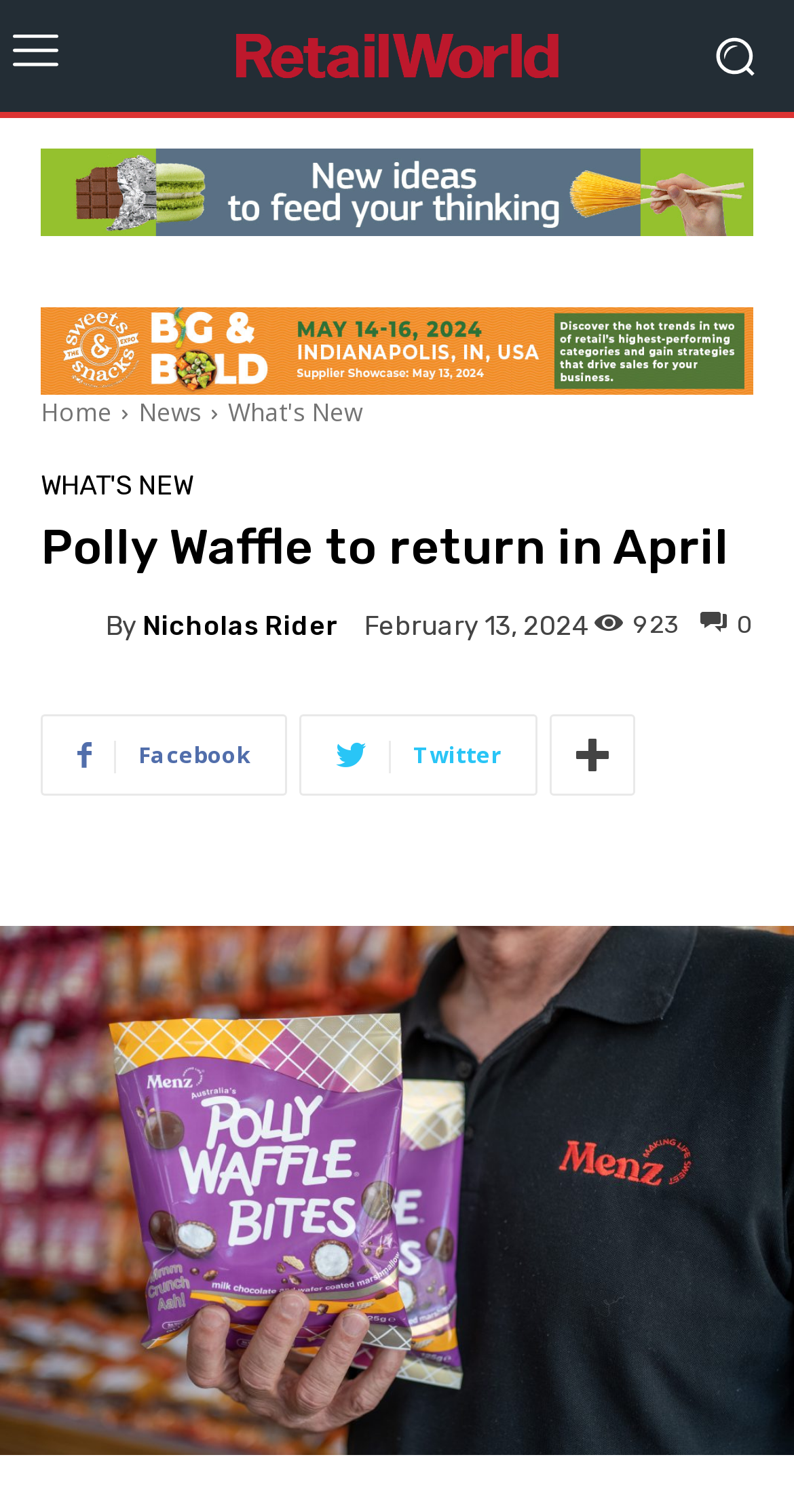Based on the element description "collapsing whitespace", predict the bounding box coordinates of the UI element.

None